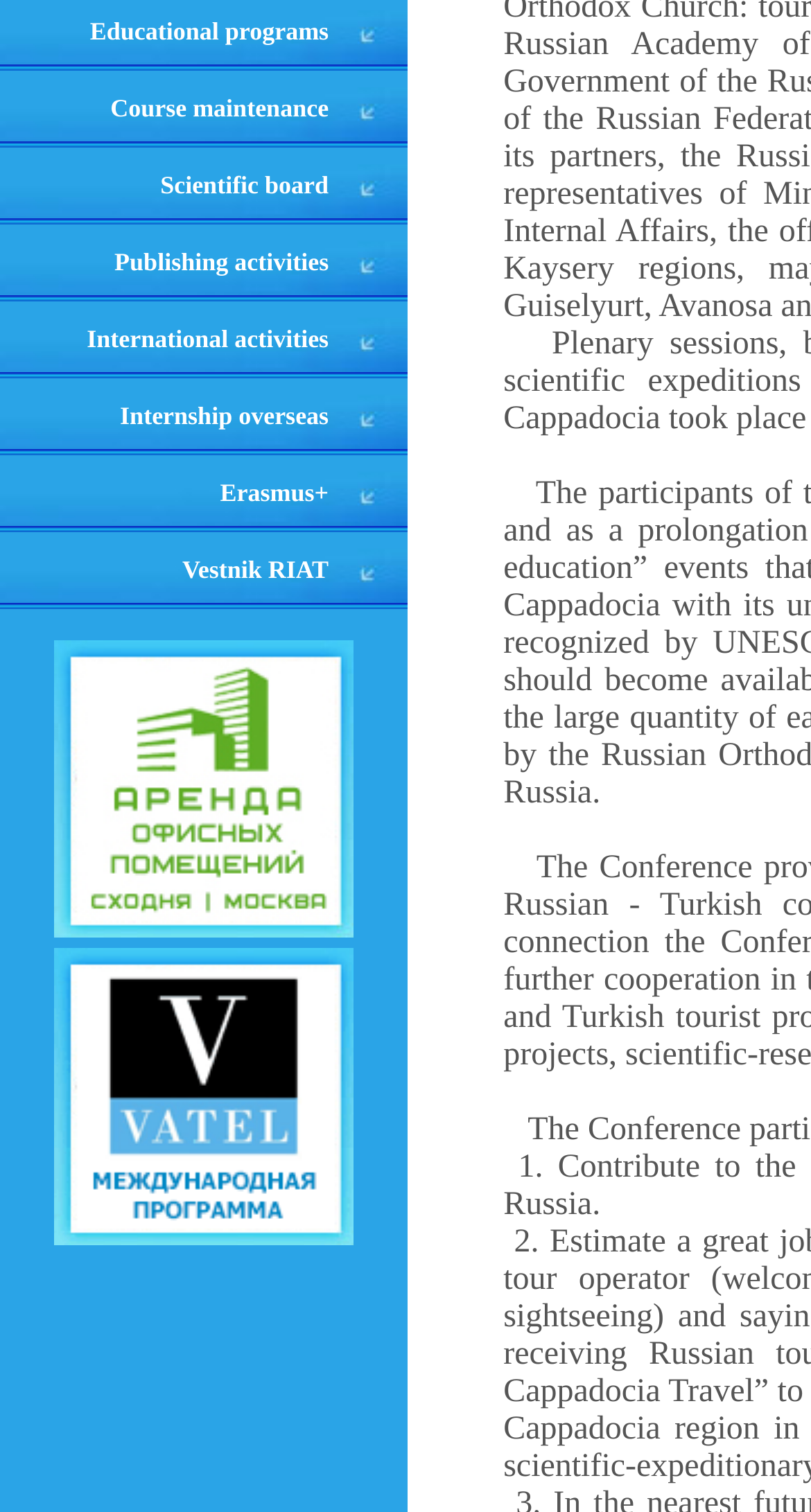Identify the bounding box coordinates for the UI element described by the following text: "Vestnik RIAT". Provide the coordinates as four float numbers between 0 and 1, in the format [left, top, right, bottom].

[0.225, 0.367, 0.405, 0.386]